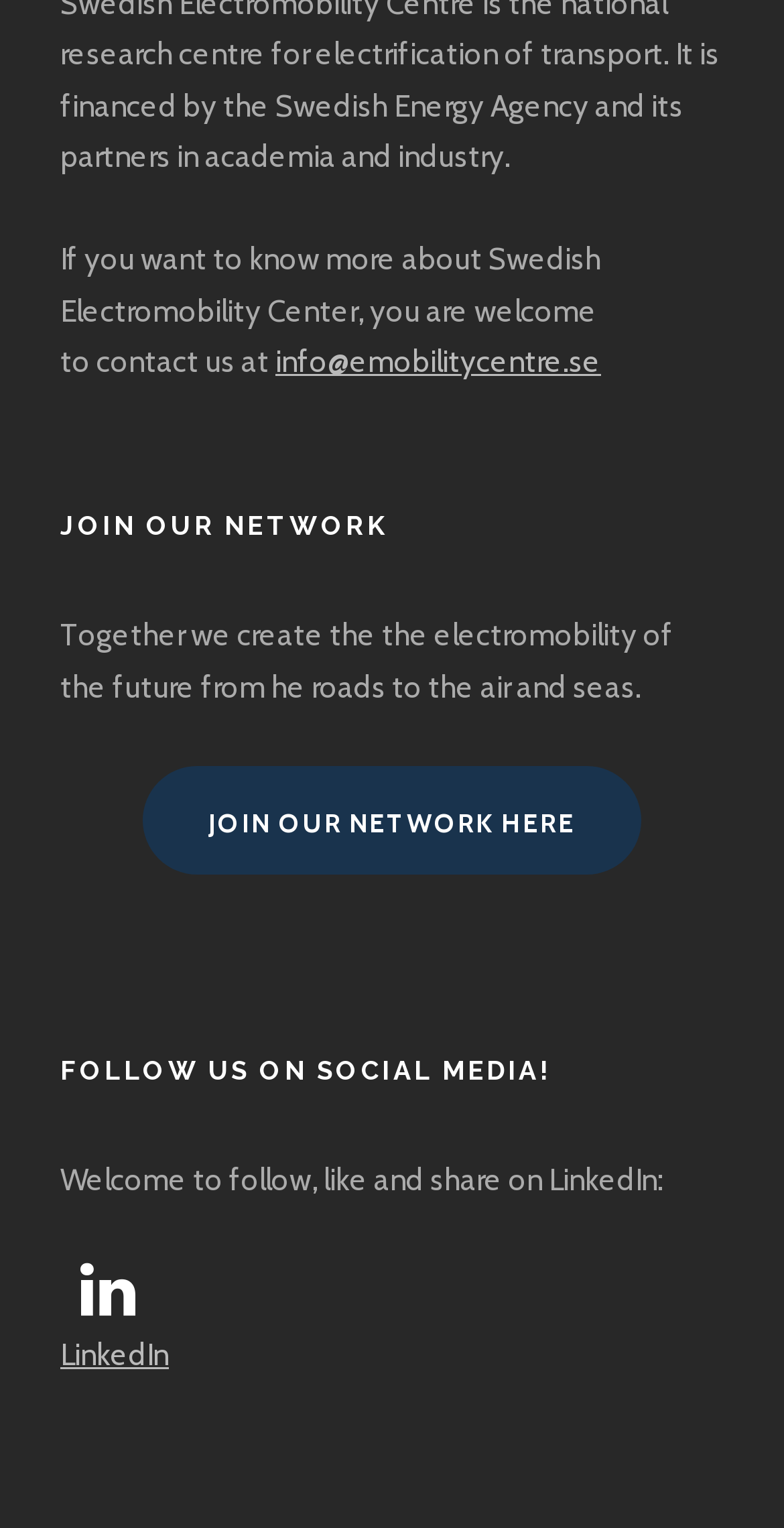What is the call-to-action for joining the network?
Use the information from the screenshot to give a comprehensive response to the question.

I found this by looking at the link 'JOIN OUR NETWORK HERE' which is below the 'JOIN OUR NETWORK' heading.